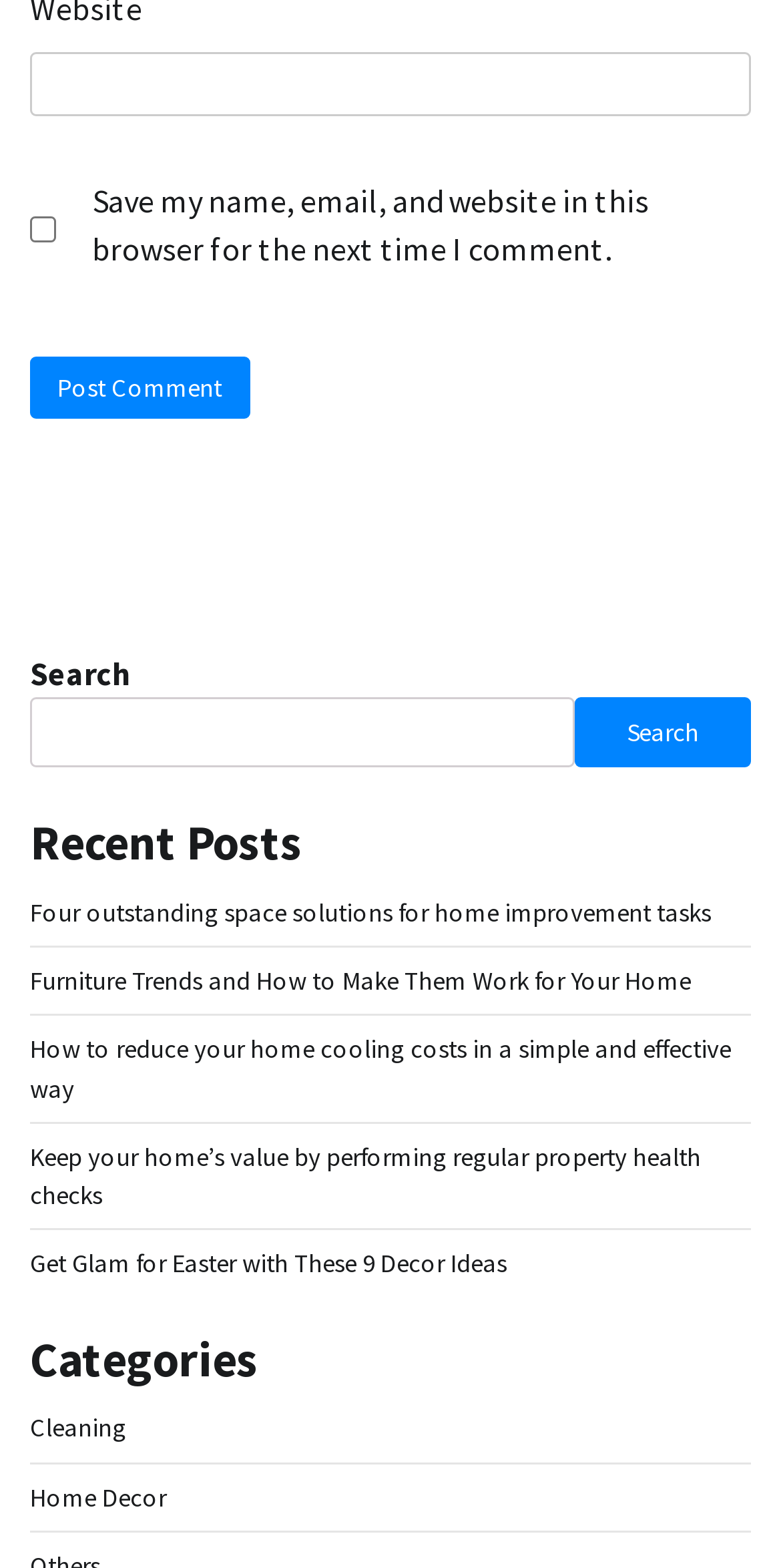Locate the bounding box coordinates of the area to click to fulfill this instruction: "Search for something". The bounding box should be presented as four float numbers between 0 and 1, in the order [left, top, right, bottom].

[0.038, 0.413, 0.962, 0.49]